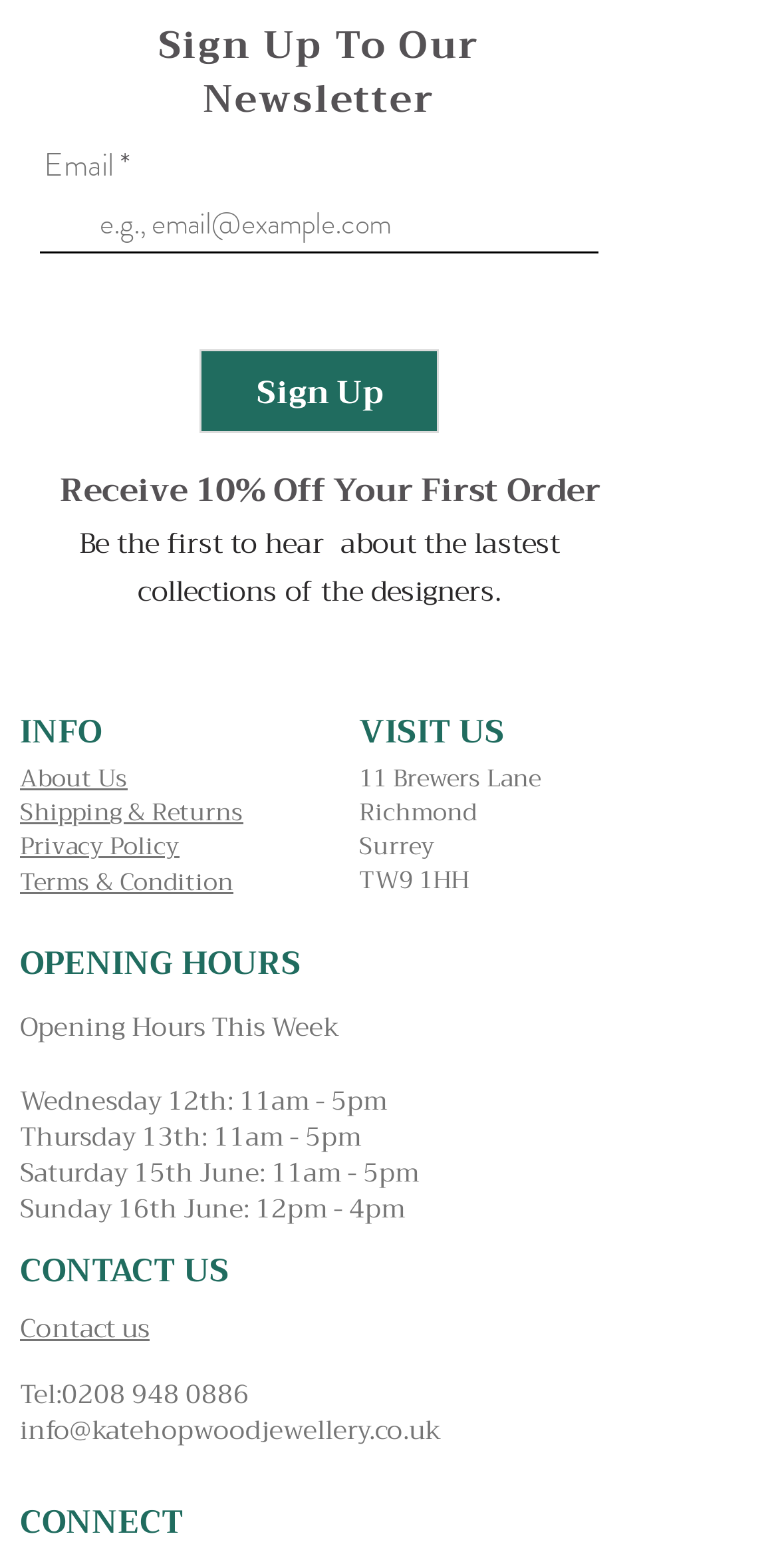Provide the bounding box coordinates for the specified HTML element described in this description: "name="email" placeholder="e.g., email@example.com"". The coordinates should be four float numbers ranging from 0 to 1, in the format [left, top, right, bottom].

[0.051, 0.126, 0.769, 0.162]